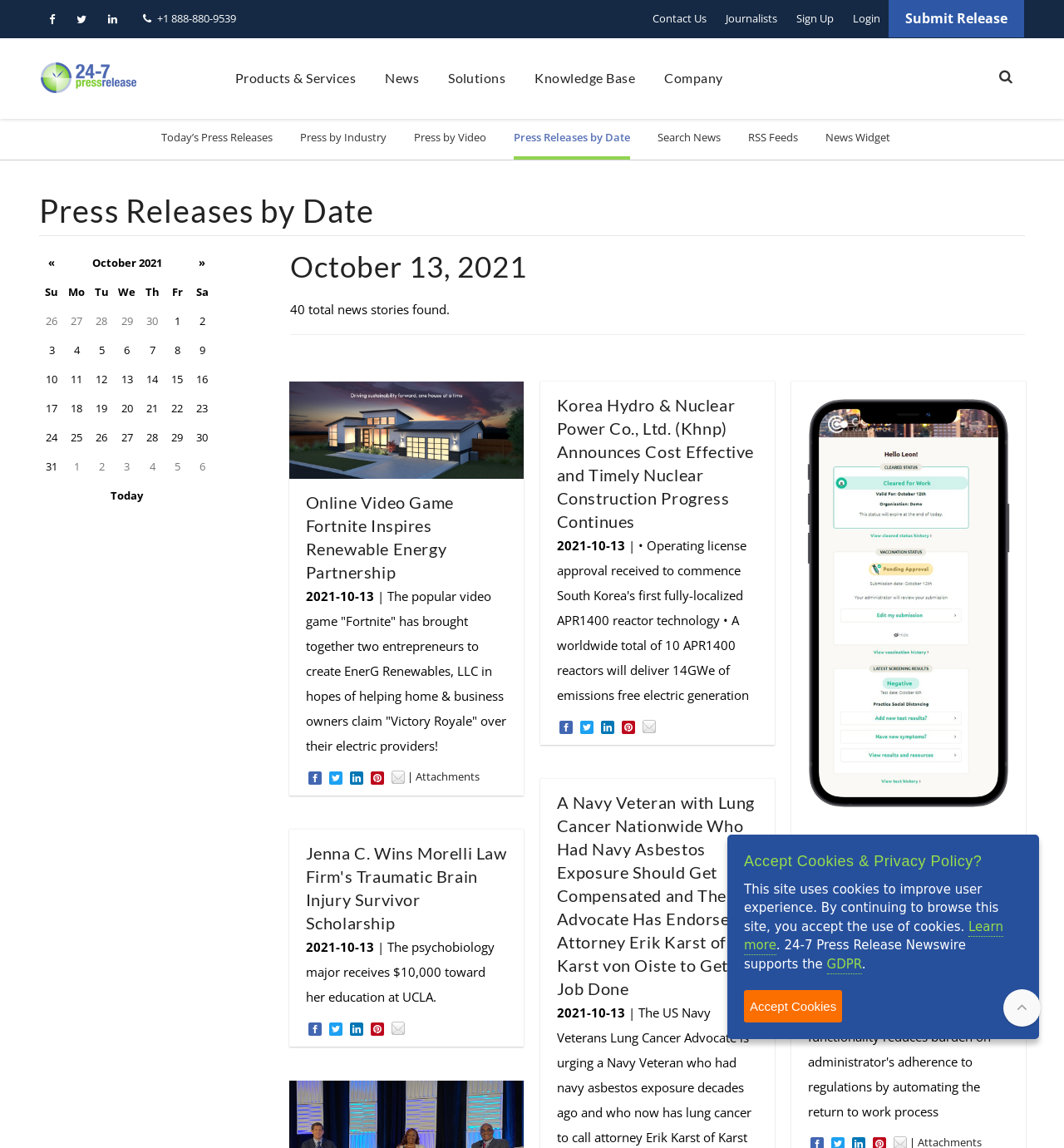Describe all the significant parts and information present on the webpage.

This webpage is a news archive page, specifically designed for searching and finding news stories by date. At the top left corner, there is a logo image with a link to the homepage. Next to the logo, there are several links to other sections of the website, including "Products & Services", "News", "Solutions", "Knowledge Base", and "Company".

Below the top navigation bar, there is a heading that reads "Press Releases by Date". This is followed by a horizontal separator line. Underneath the separator, there is a table with a calendar layout, allowing users to browse press releases by date. The table has a row of column headers with day abbreviations (Su, Mo, Tu, etc.) and a row of month and year information (October 2021). The rest of the table is filled with grid cells containing dates (1-31) that serve as links to press releases for each specific date.

On the top right corner, there are several links to other news-related pages, including "Today's Press Releases", "Press by Industry", "Press by Video", "Press Releases by Date", "Search News", "RSS Feeds", and "News Widget". There is also a search icon and a phone number with a link to contact the website.

Overall, the webpage is designed to provide easy access to news stories organized by date, with a simple and intuitive interface.